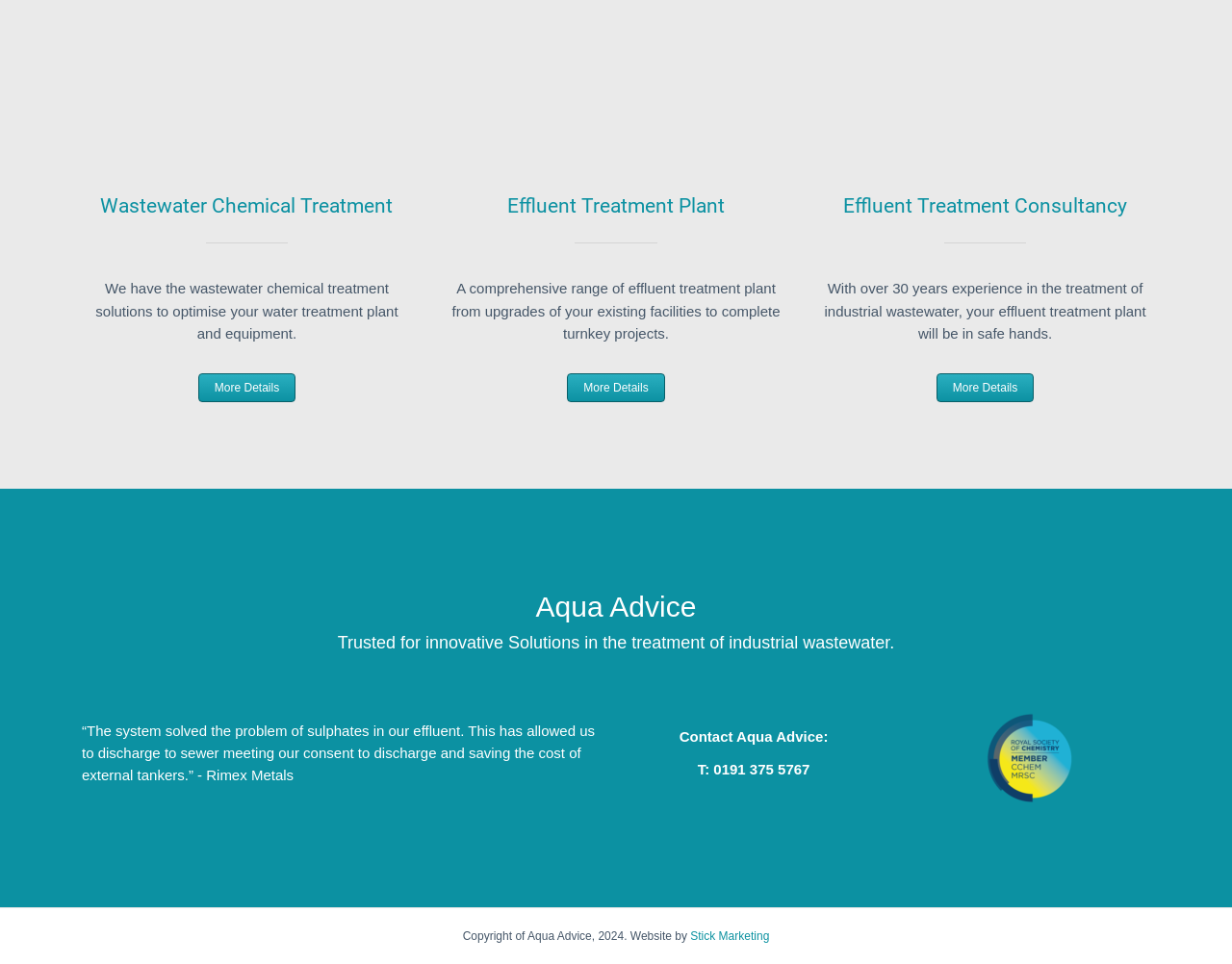What is the phone number to contact Aqua Advice?
Refer to the image and respond with a one-word or short-phrase answer.

0191 375 5767